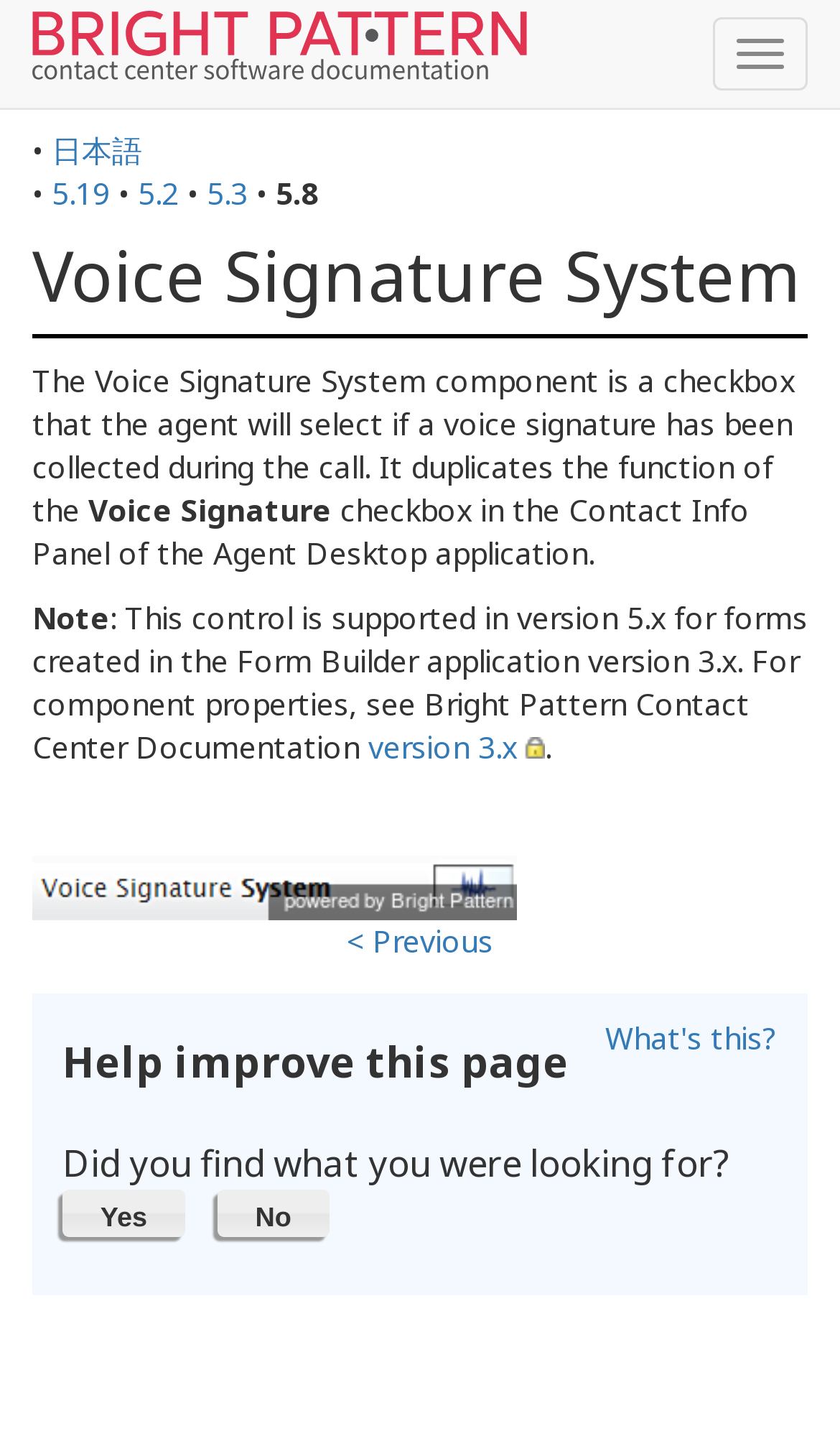Kindly determine the bounding box coordinates for the clickable area to achieve the given instruction: "Go to Bright Pattern Documentation".

[0.0, 0.0, 0.667, 0.075]